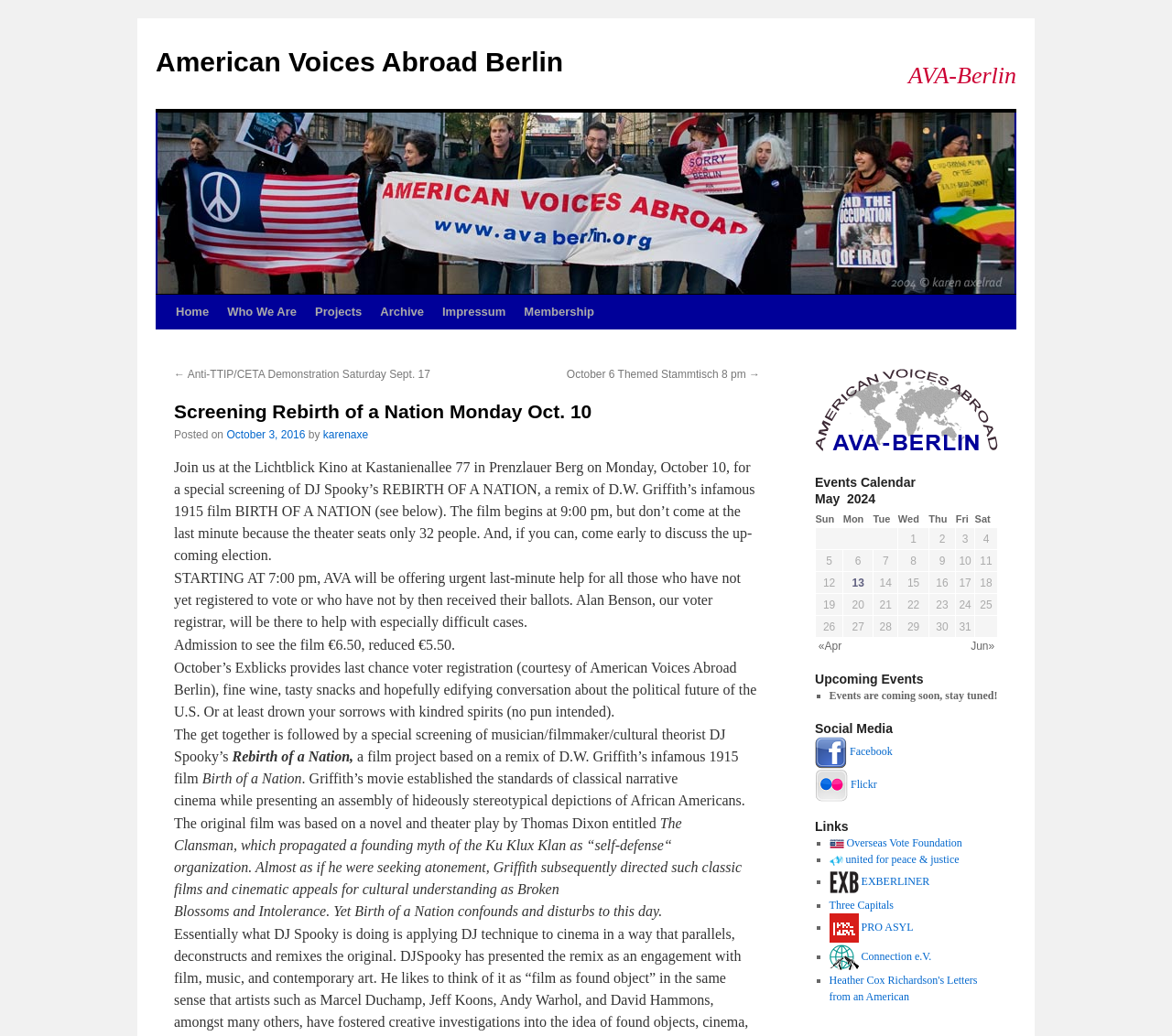Given the description of the UI element: "Who We Are", predict the bounding box coordinates in the form of [left, top, right, bottom], with each value being a float between 0 and 1.

[0.186, 0.284, 0.261, 0.318]